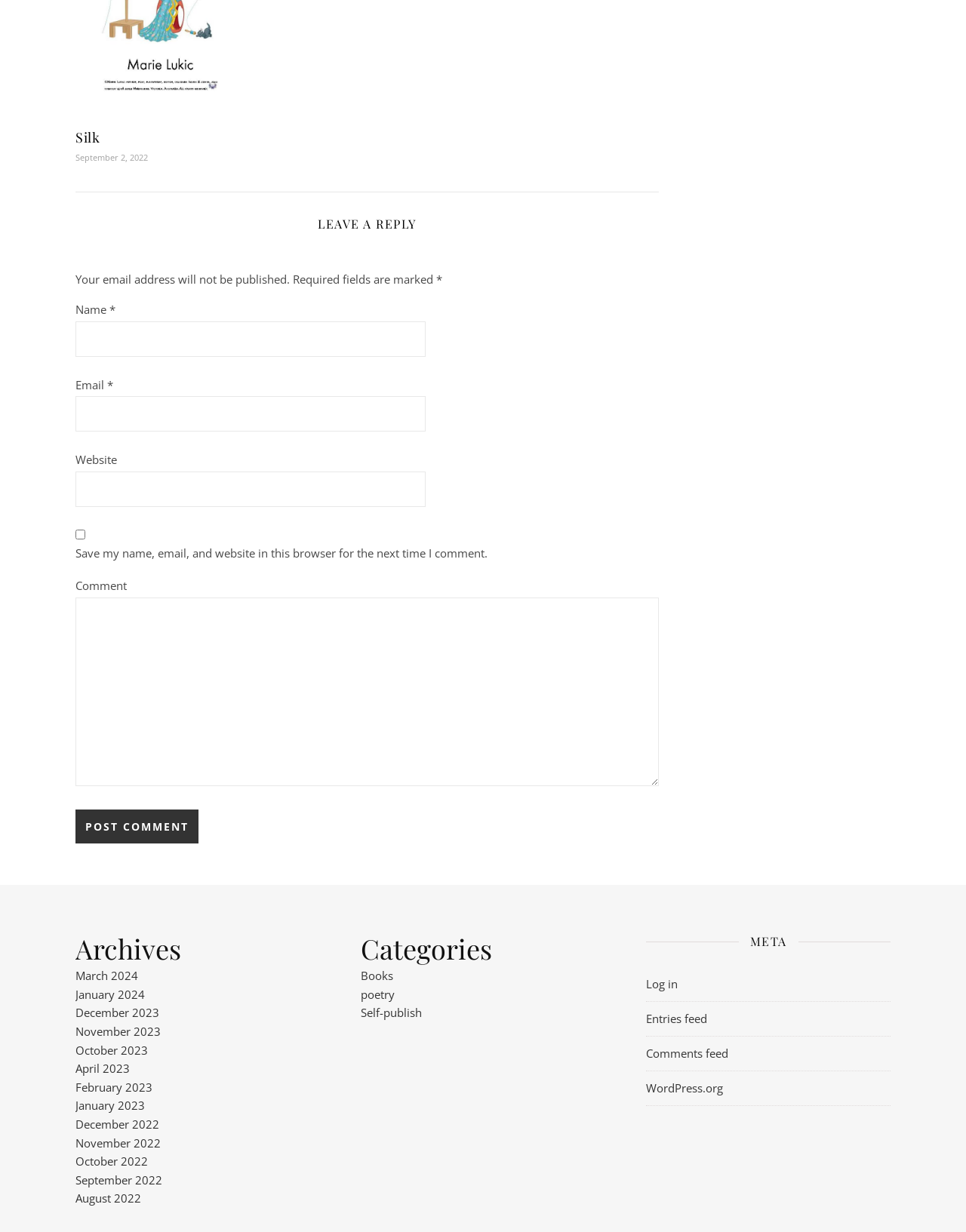Please analyze the image and provide a thorough answer to the question:
What is the title of the webpage?

The title of the webpage is 'Silk' which is indicated by the heading element with the text 'Silk' at the top of the webpage.